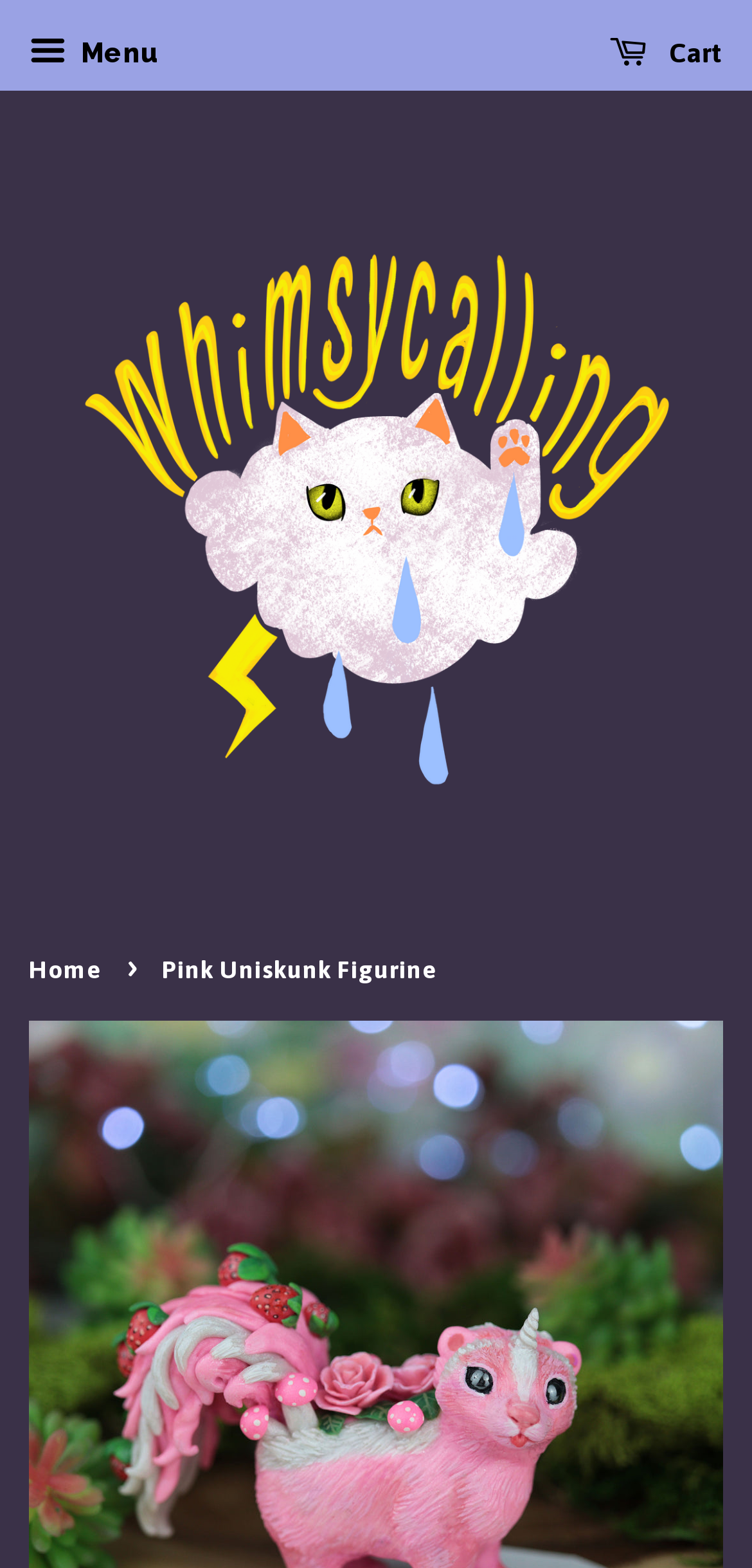Your task is to extract the text of the main heading from the webpage.

Pink Uniskunk Figurine